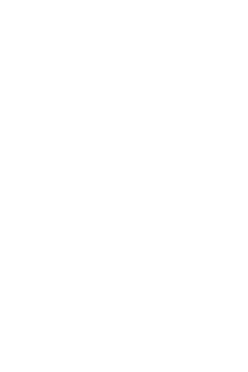Answer the question in a single word or phrase:
What type of design does the rug feature?

Abstract